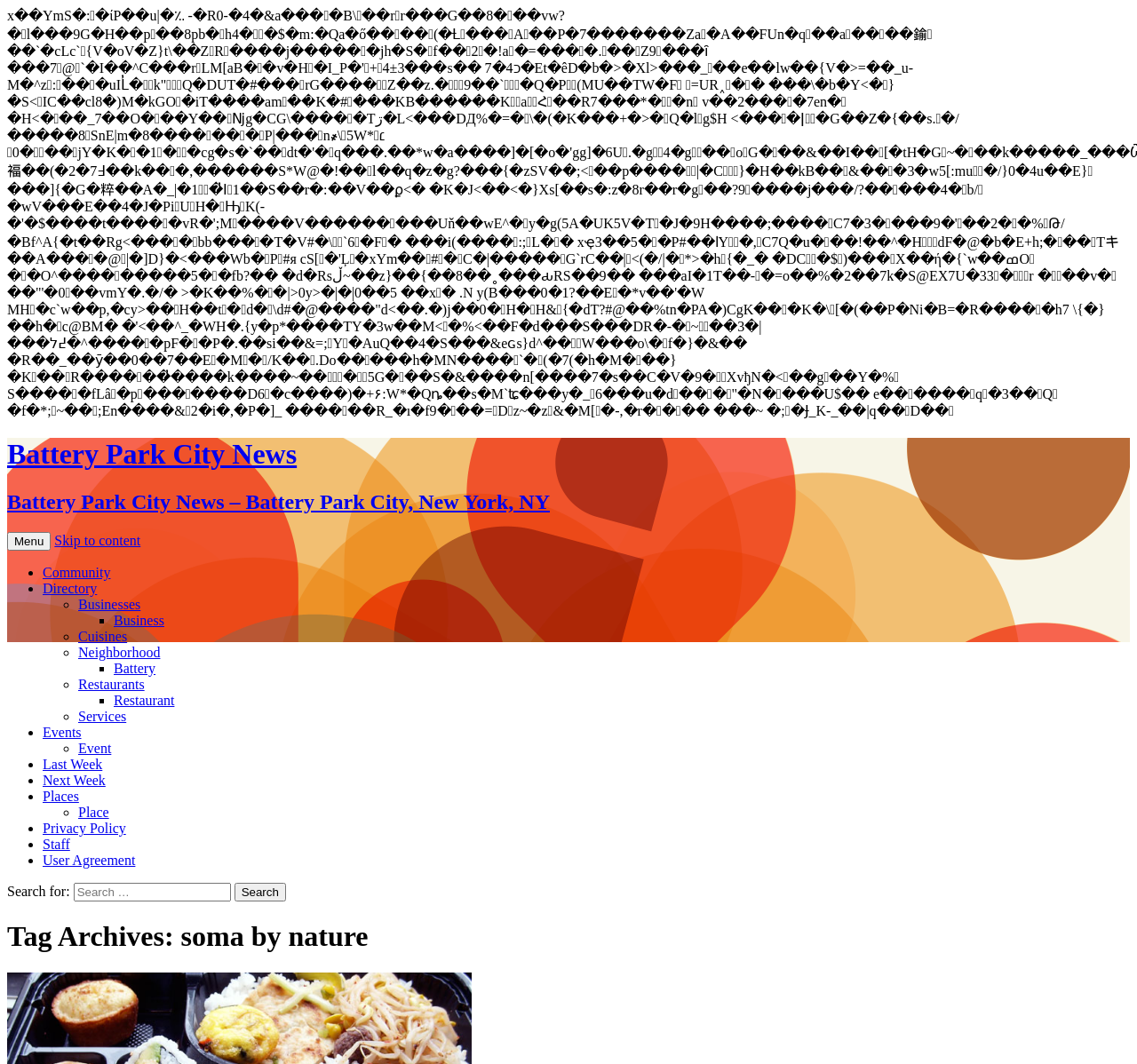Write an exhaustive caption that covers the webpage's main aspects.

The webpage is about Battery Park City News, with a focus on soma by nature. At the top, there is a header section with a title "soma by nature | Battery Park City News" and a menu button on the right side. Below the header, there is a search bar with a search button and a "Skip to content" link.

The main content area is divided into two sections. On the left side, there is a list of links categorized by type, including Community, Directory, Businesses, Cuisines, Neighborhood, Restaurants, Services, Events, and Places. Each category has a list marker (•, ◦, or ■) followed by a link to a specific page.

On the right side, there is a long block of text that appears to be an article or news story about soma by nature. The text is dense and contains many special characters, making it difficult to read.

At the bottom of the page, there is a footer section with links to additional pages, including Privacy Policy, Staff, and User Agreement.

Overall, the webpage has a simple layout with a focus on providing information about soma by nature and related topics in Battery Park City.